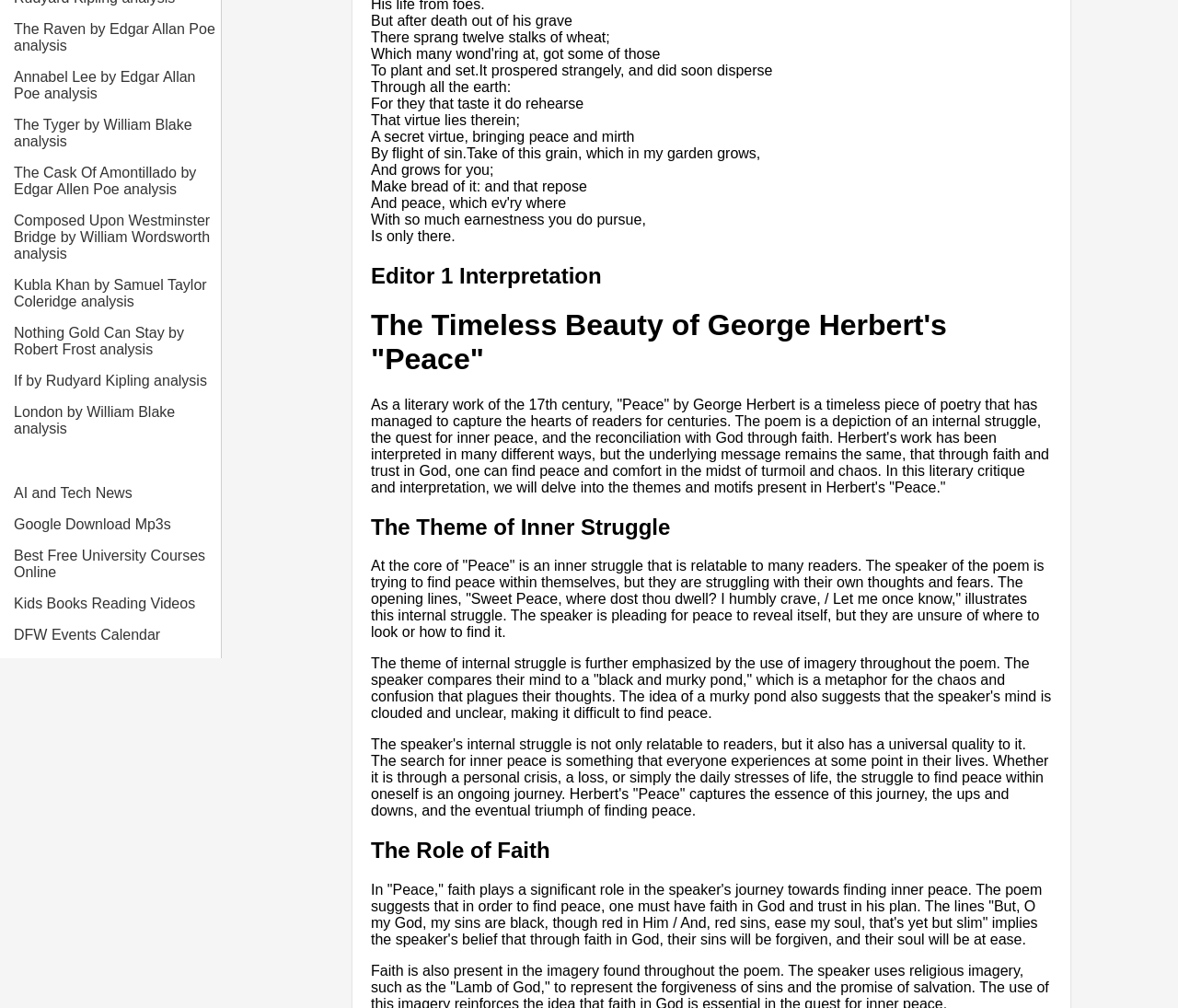Find the bounding box coordinates for the element described here: "DFW Events Calendar".

[0.012, 0.607, 0.188, 0.638]